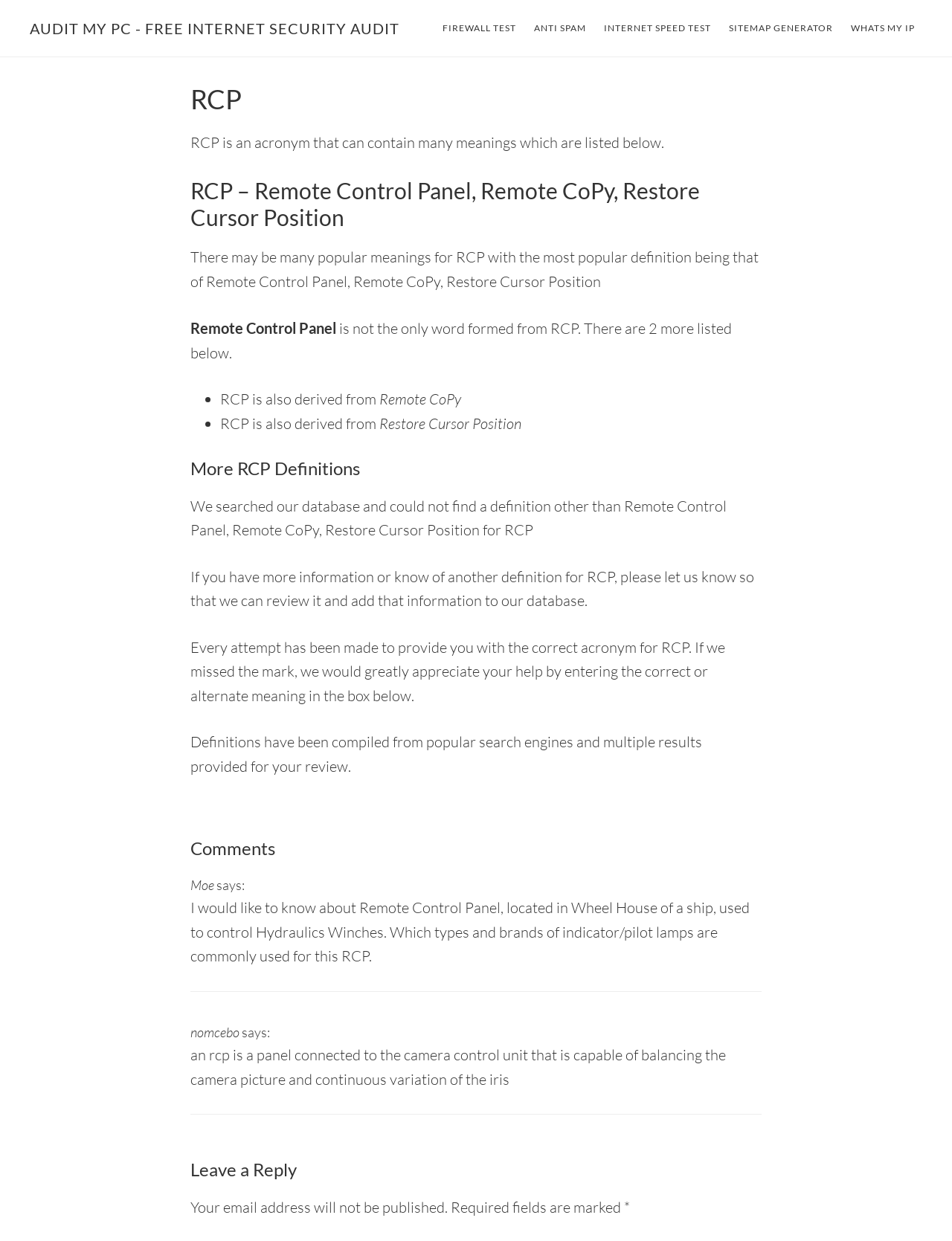Identify the bounding box of the UI element described as follows: "Internet Speed Test". Provide the coordinates as four float numbers in the range of 0 to 1 [left, top, right, bottom].

[0.627, 0.013, 0.755, 0.032]